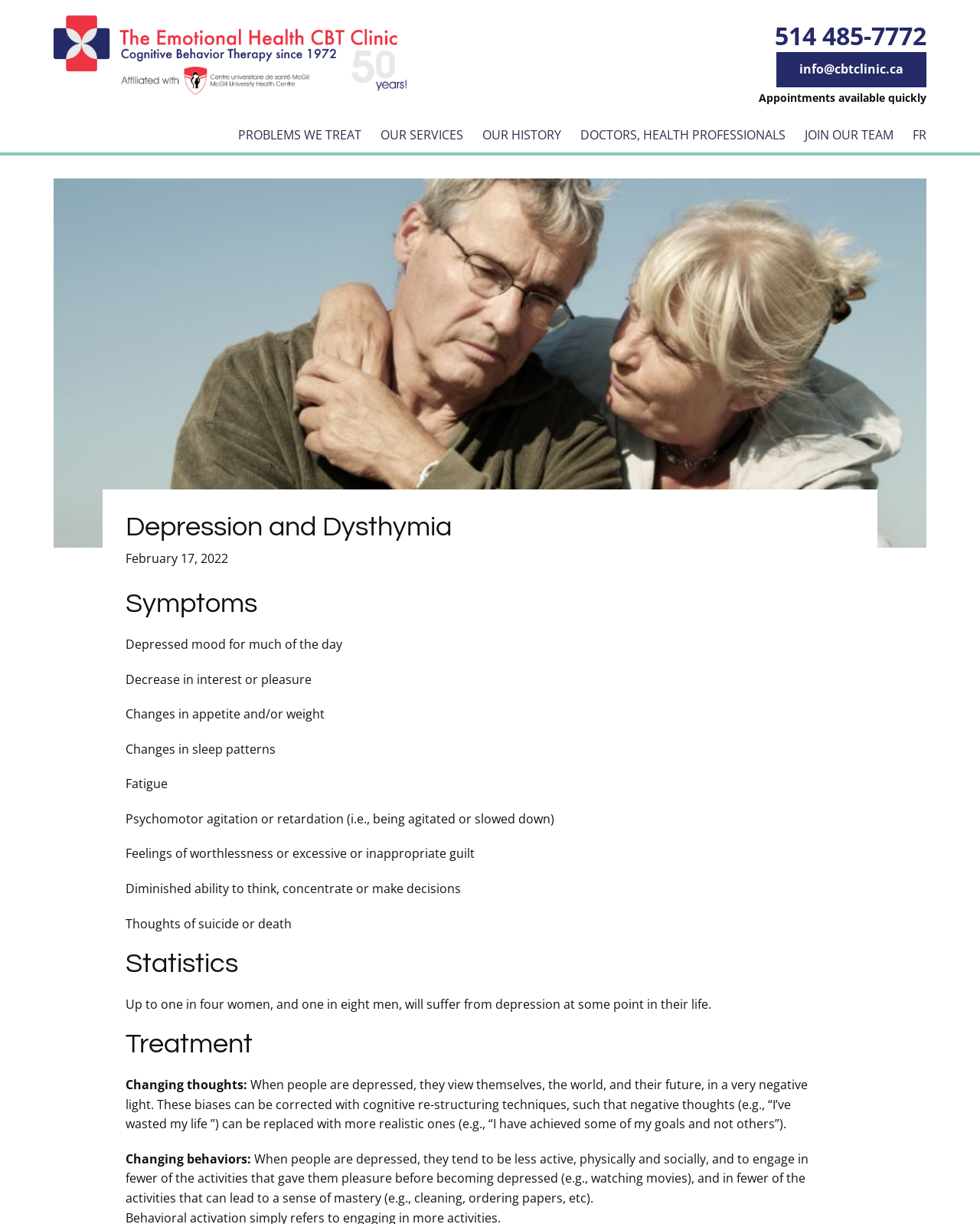What is the statistic about depression in women and men?
Based on the visual, give a brief answer using one word or a short phrase.

One in four women, one in eight men